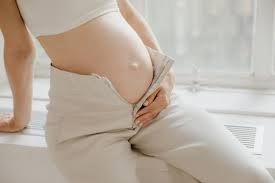Please answer the following question using a single word or phrase: What factor influences weight gain during pregnancy?

Pre-pregnancy BMI and overall health